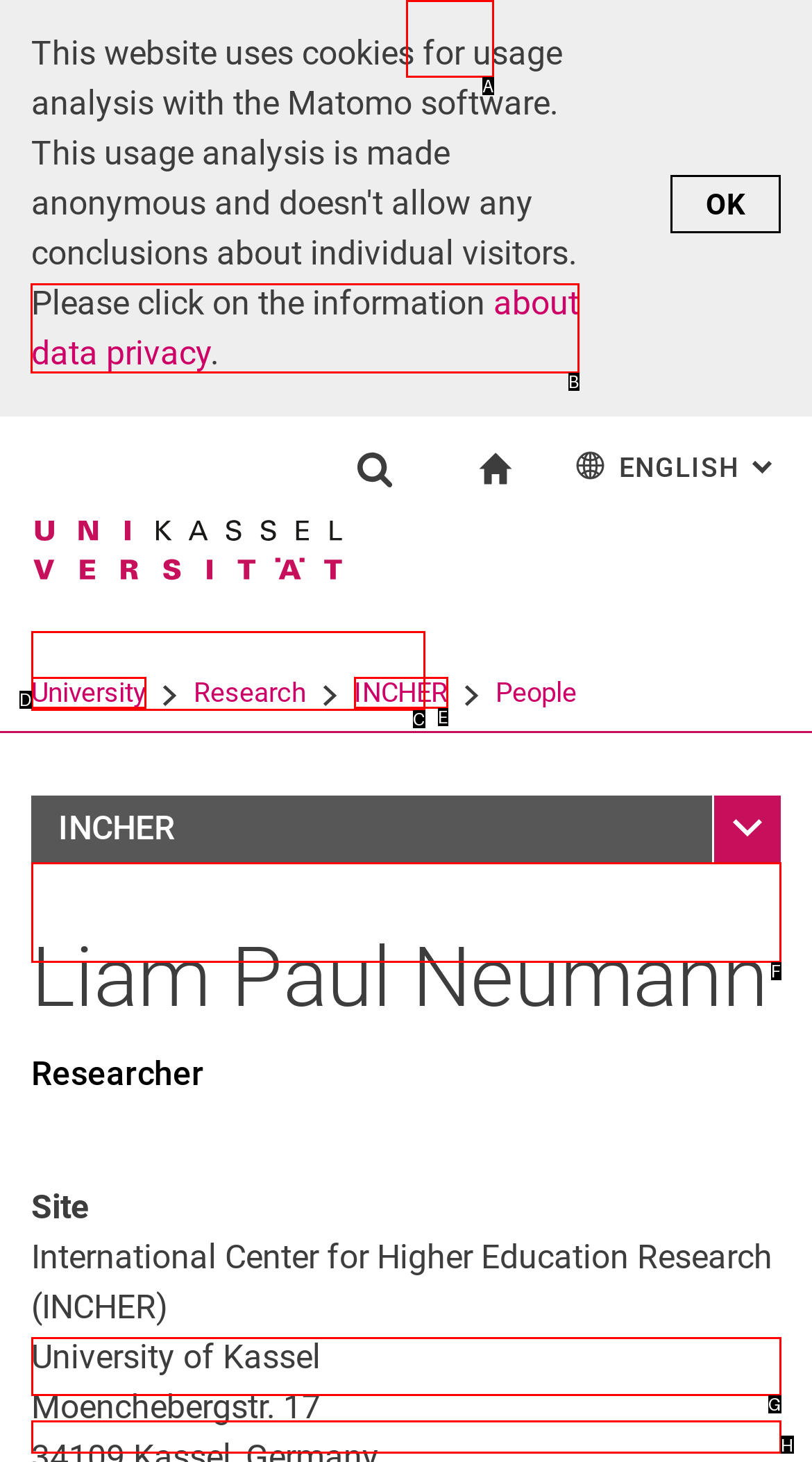Determine which HTML element should be clicked to carry out the following task: Go to about data privacy Respond with the letter of the appropriate option.

B